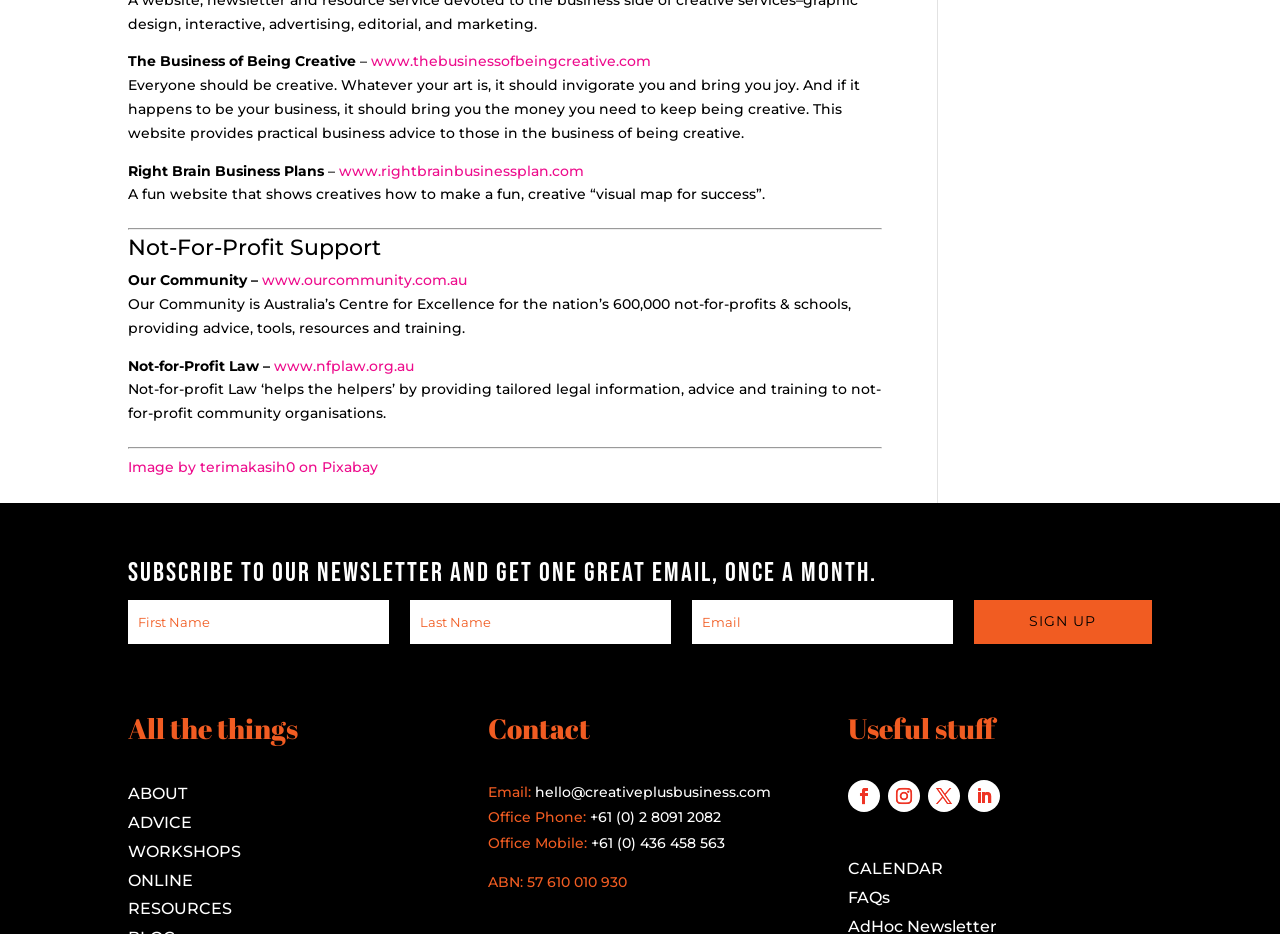Please determine the bounding box coordinates of the element's region to click for the following instruction: "Subscribe to the newsletter".

[0.761, 0.642, 0.9, 0.689]